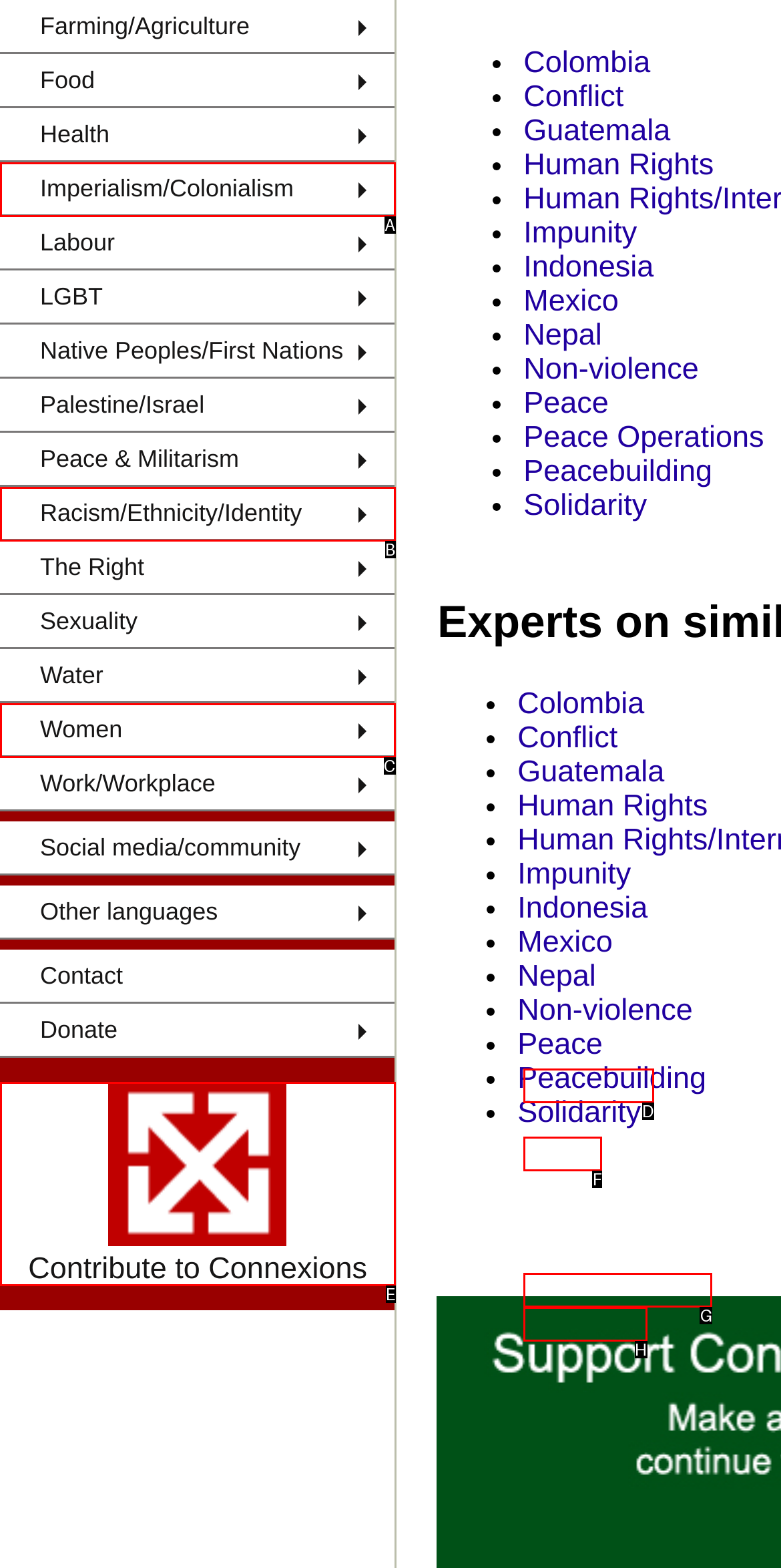Please indicate which HTML element should be clicked to fulfill the following task: Click on Contribute to Connexions. Provide the letter of the selected option.

E